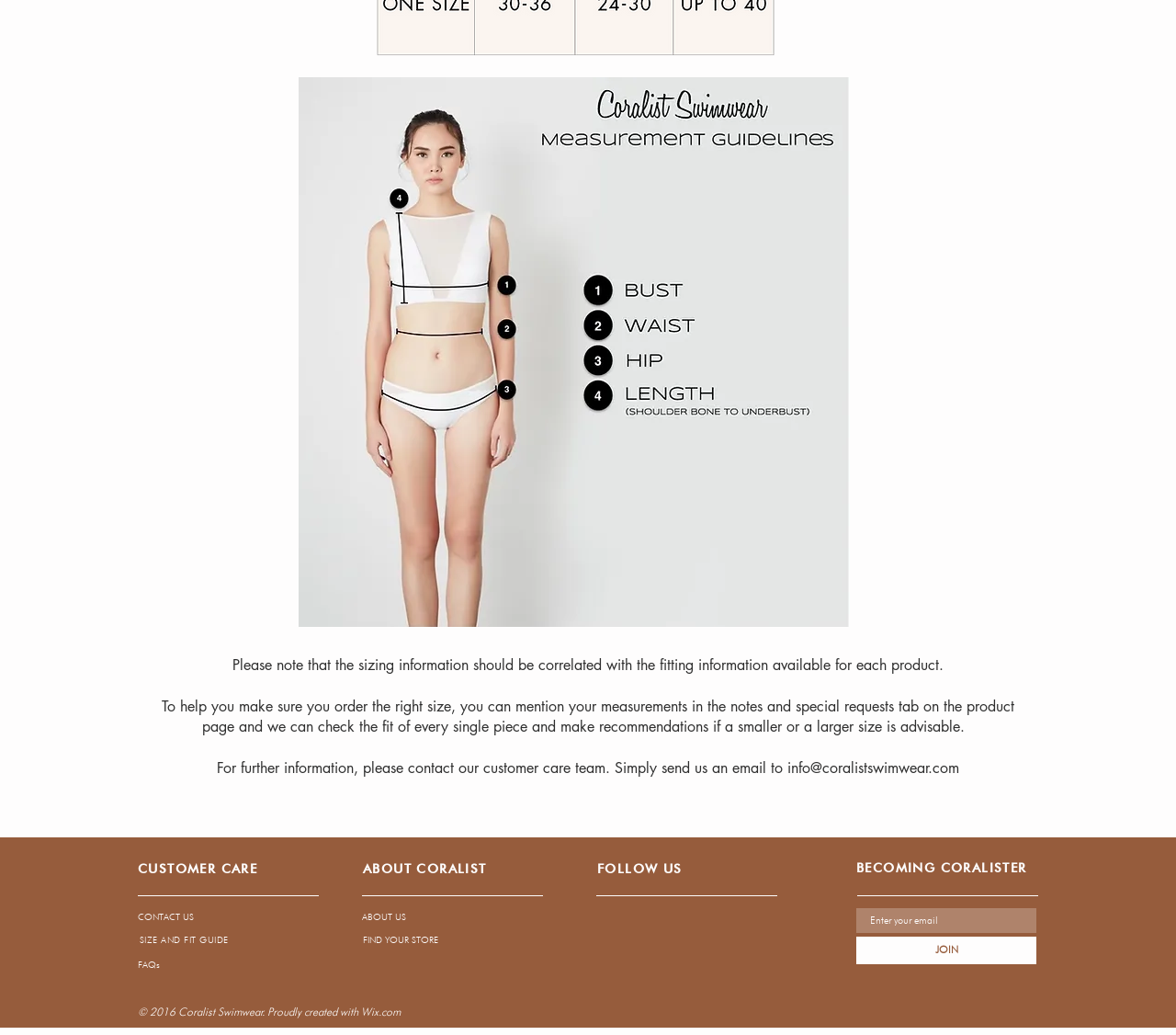What is the section where you can find information about the company?
Please provide a detailed and comprehensive answer to the question.

The section where you can find information about the company is labeled as 'ABOUT CORALIST' and is located near the top of the webpage.